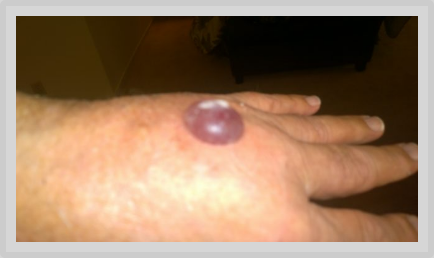Generate an in-depth description of the image you see.

The image depicts a close-up of a hand with a large, swollen blister on the back of the left hand. The blister appears to be filled with fluid, giving it a somewhat shiny surface and a pinkish hue, indicating potential irritation or injury. The surrounding skin looks slightly flushed, which may suggest inflammation. This image likely represents the aftermath of a medical procedure, as mentioned in the accompanying text, where the subject had a growth treated with liquid nitrogen. The context portrays a moment that highlights the struggles of dealing with physical discomfort, reinforcing themes of resilience and courage amidst challenging circumstances. The background is softly blurred, emphasizing the focus on the hand and the blister.